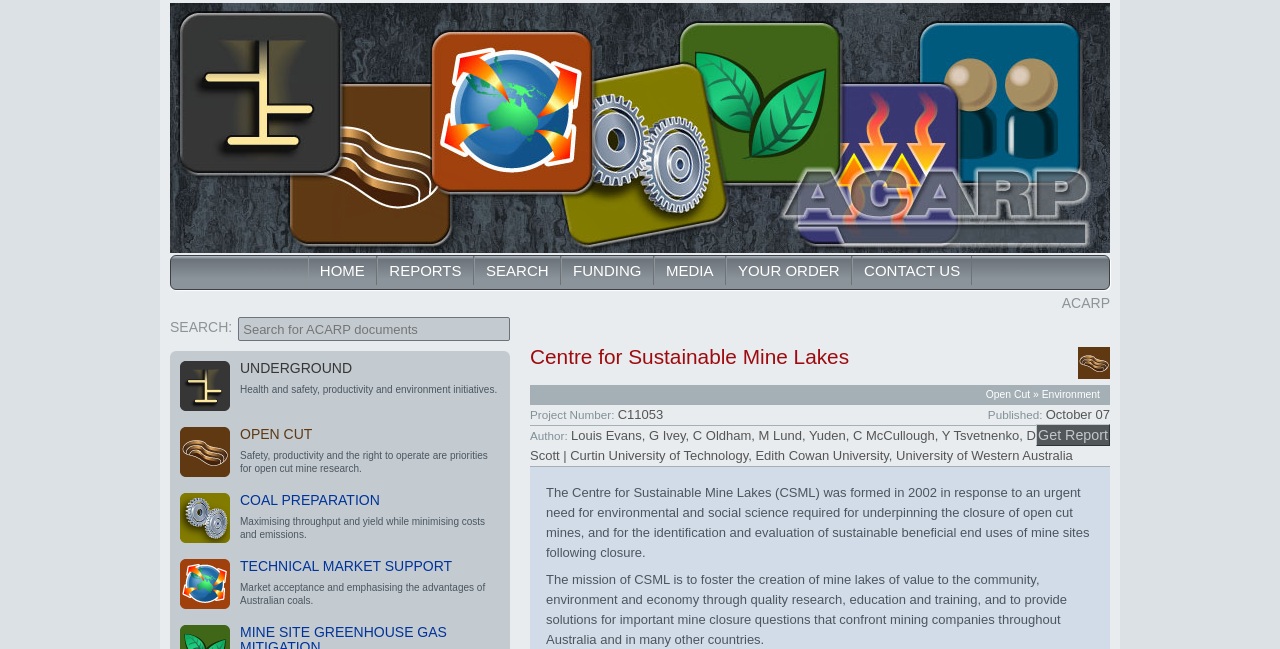Given the element description Willie Croft, specify the bounding box coordinates of the corresponding UI element in the format (top-left x, top-left y, bottom-right x, bottom-right y). All values must be between 0 and 1.

None